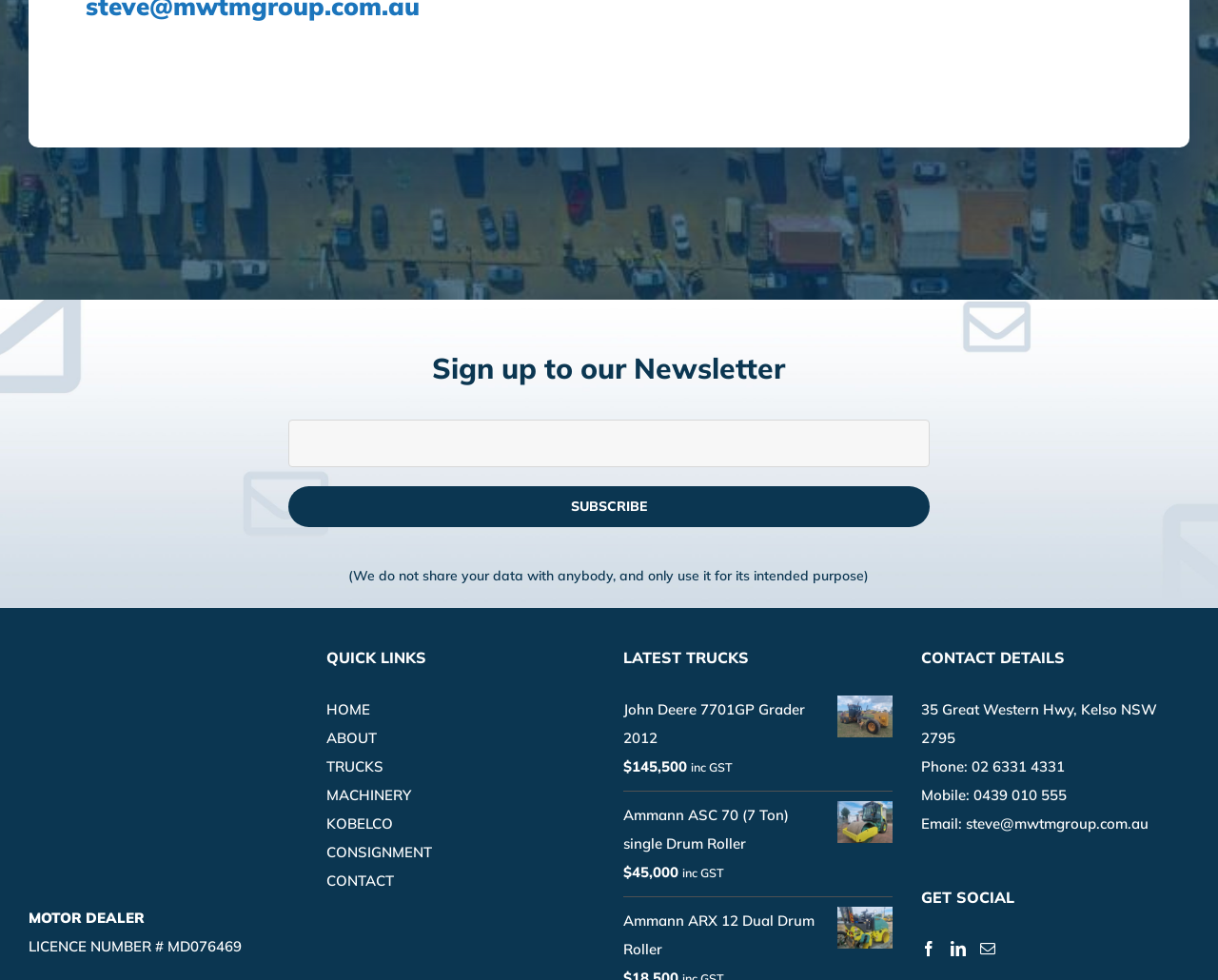Locate the bounding box coordinates of the element that needs to be clicked to carry out the instruction: "Contact via email". The coordinates should be given as four float numbers ranging from 0 to 1, i.e., [left, top, right, bottom].

[0.793, 0.831, 0.943, 0.85]